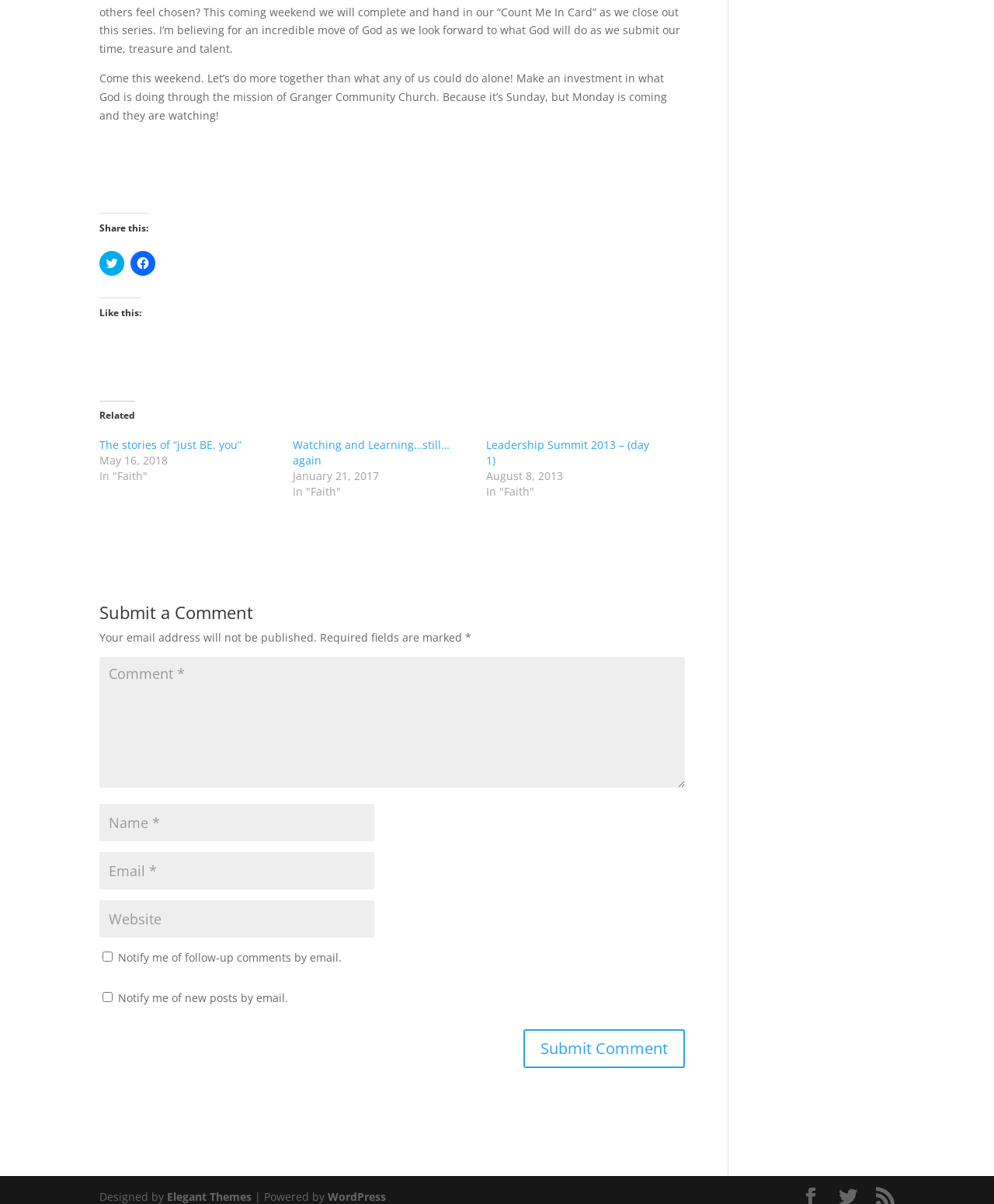Please identify the bounding box coordinates of the area that needs to be clicked to fulfill the following instruction: "Visit related post 'The stories of “just BE. you”'."

[0.1, 0.363, 0.243, 0.375]